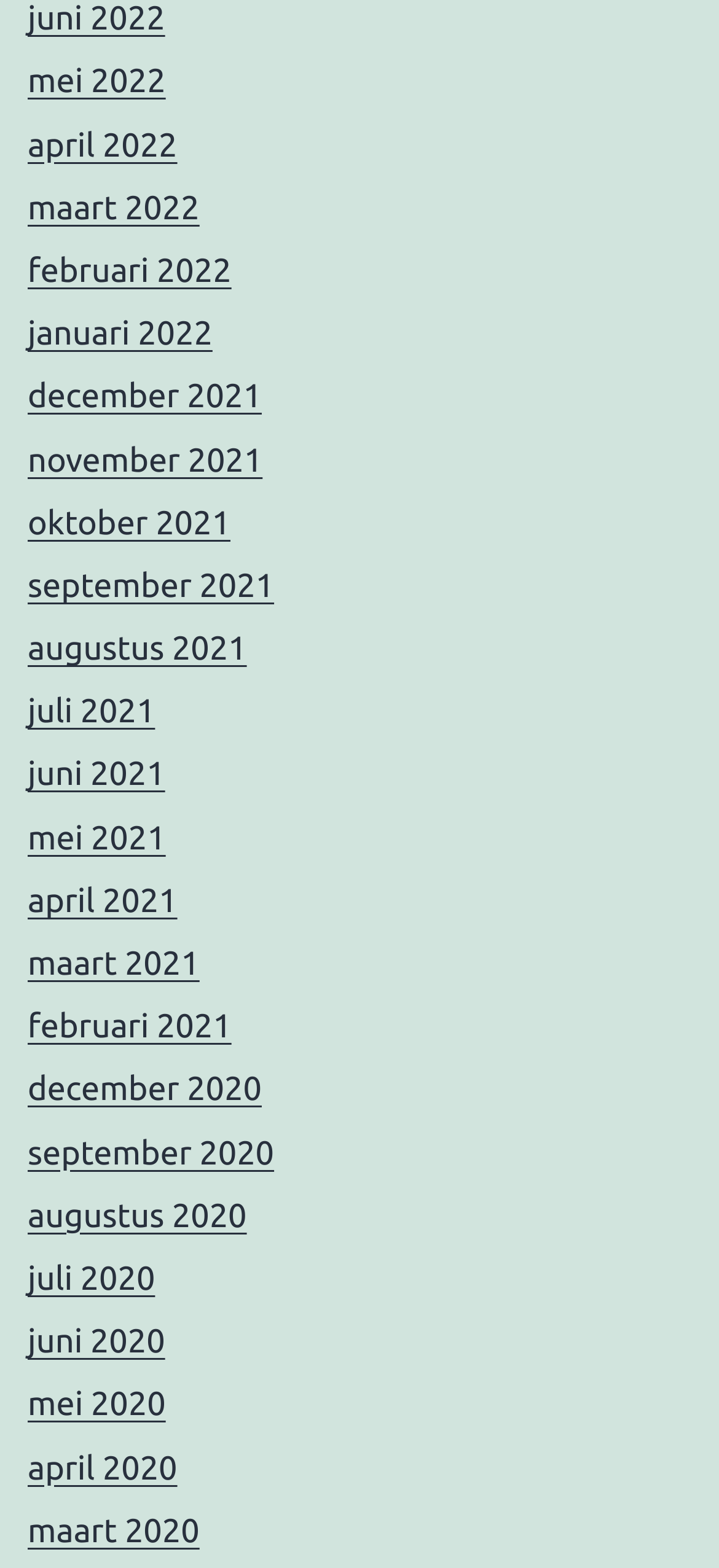Respond with a single word or phrase:
What is the position of the link 'September 2021'?

Above August 2021